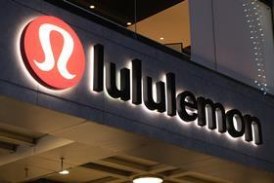Craft a descriptive caption that covers all aspects of the image.

The image captures the exterior signage of a Lululemon store, featuring the brand's iconic logo. The emblem consists of a stylized white "L" set against a vibrant red circle, accompanied by the brand name "lululemon" in bold black letters. The illuminated sign stands out prominently against the evening backdrop, emphasizing the store's contemporary aesthetic and inviting atmosphere. This image is part of a context where Lululemon is currently under investigation by the Canadian Competition Bureau regarding potential misleading environmental claims, highlighting ongoing issues in the athletic apparel industry.